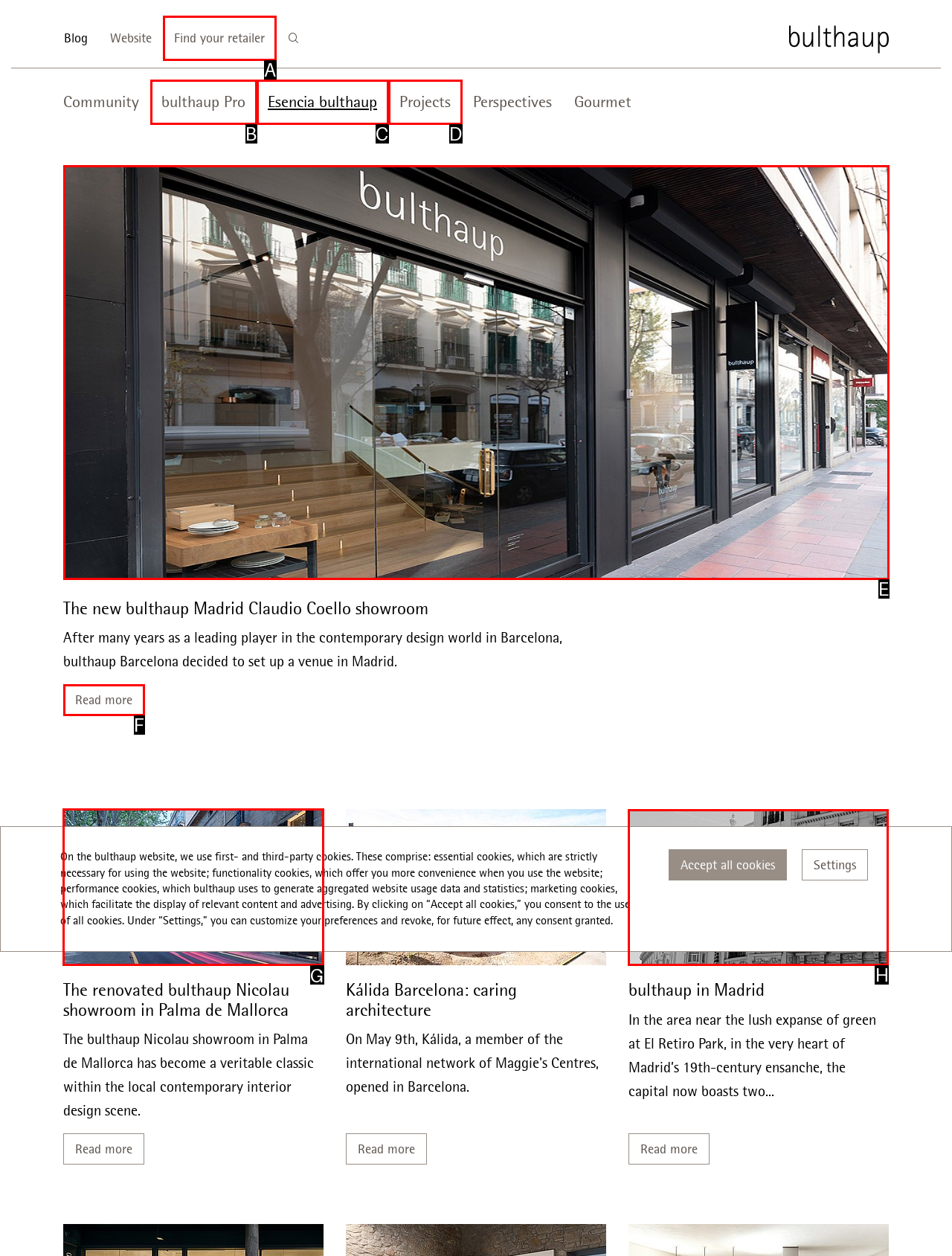Find the HTML element to click in order to complete this task: Email us
Answer with the letter of the correct option.

None